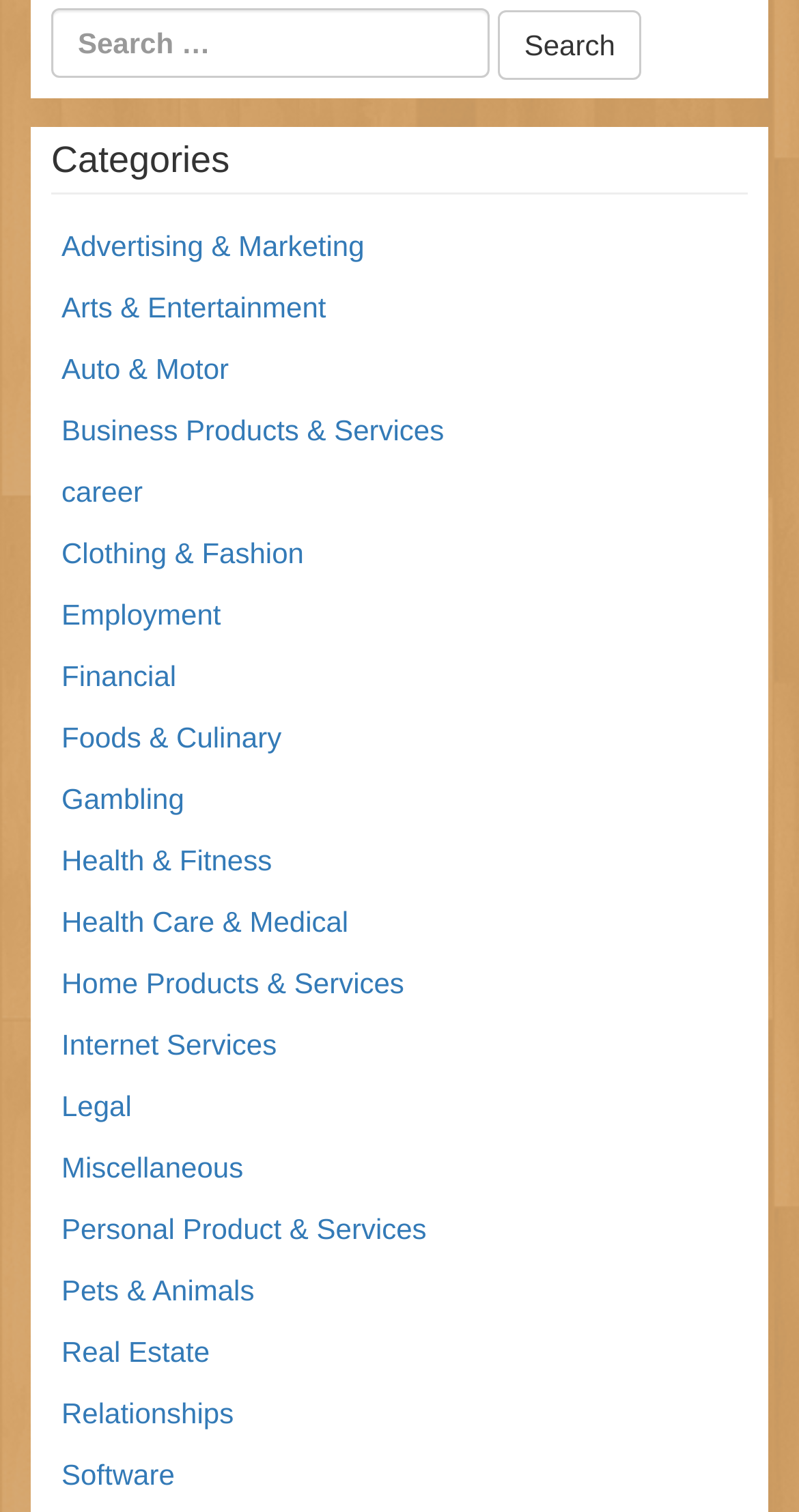Given the description "Real Estate", provide the bounding box coordinates of the corresponding UI element.

[0.077, 0.883, 0.262, 0.905]